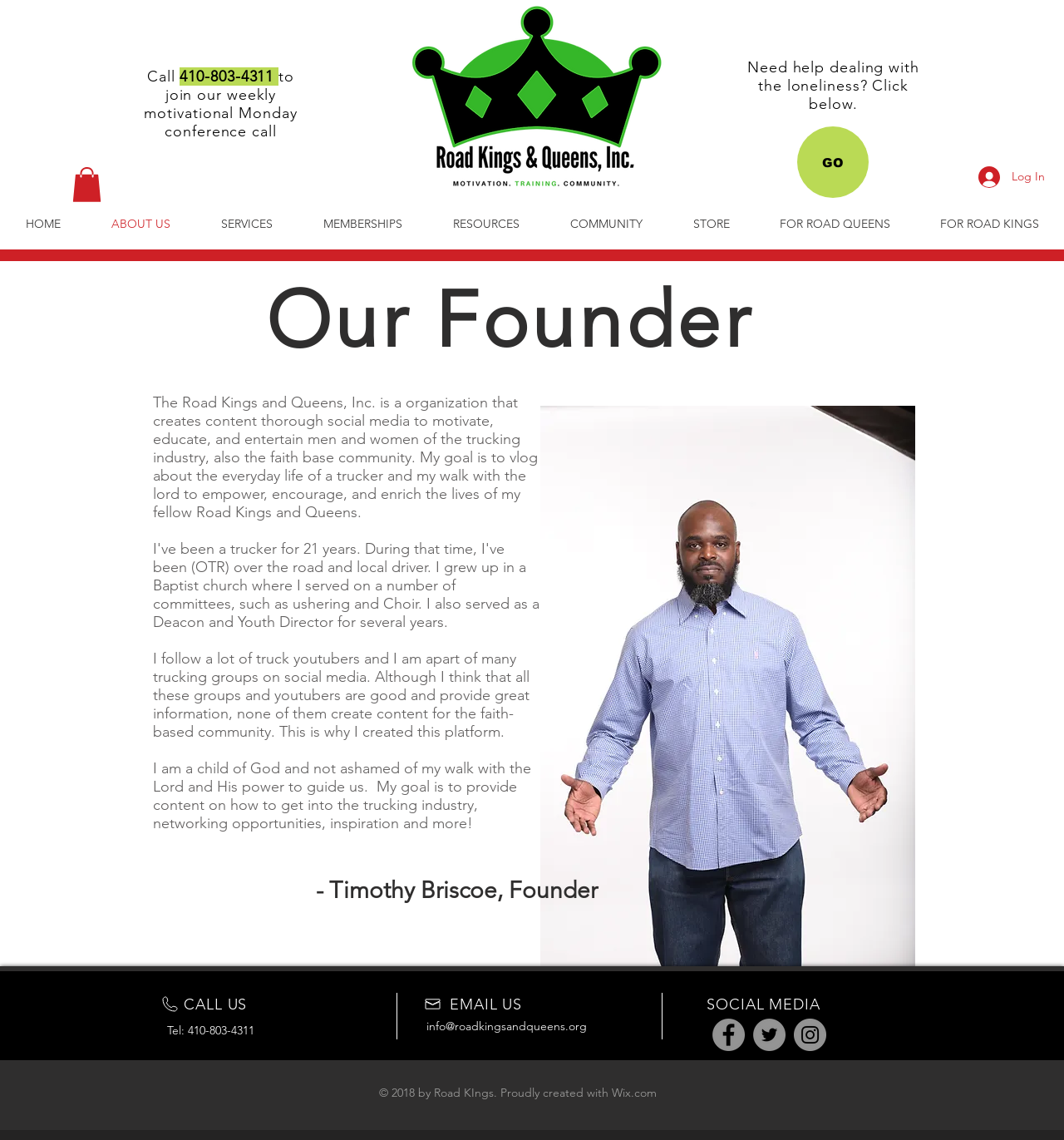Who is the founder of Road Kings and Queens?
From the screenshot, supply a one-word or short-phrase answer.

Timothy Briscoe